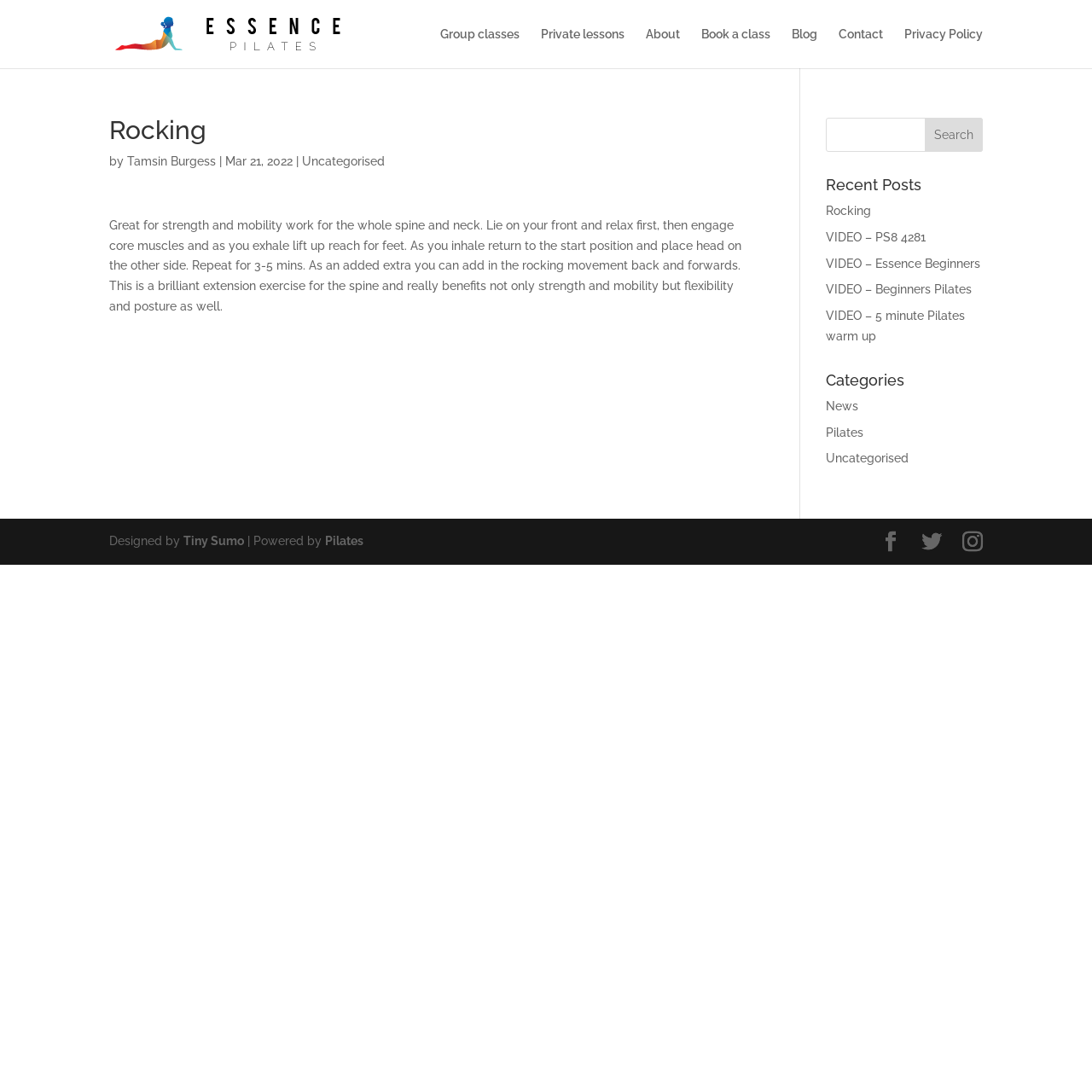Use a single word or phrase to answer this question: 
What is the designer of the website?

Tiny Sumo